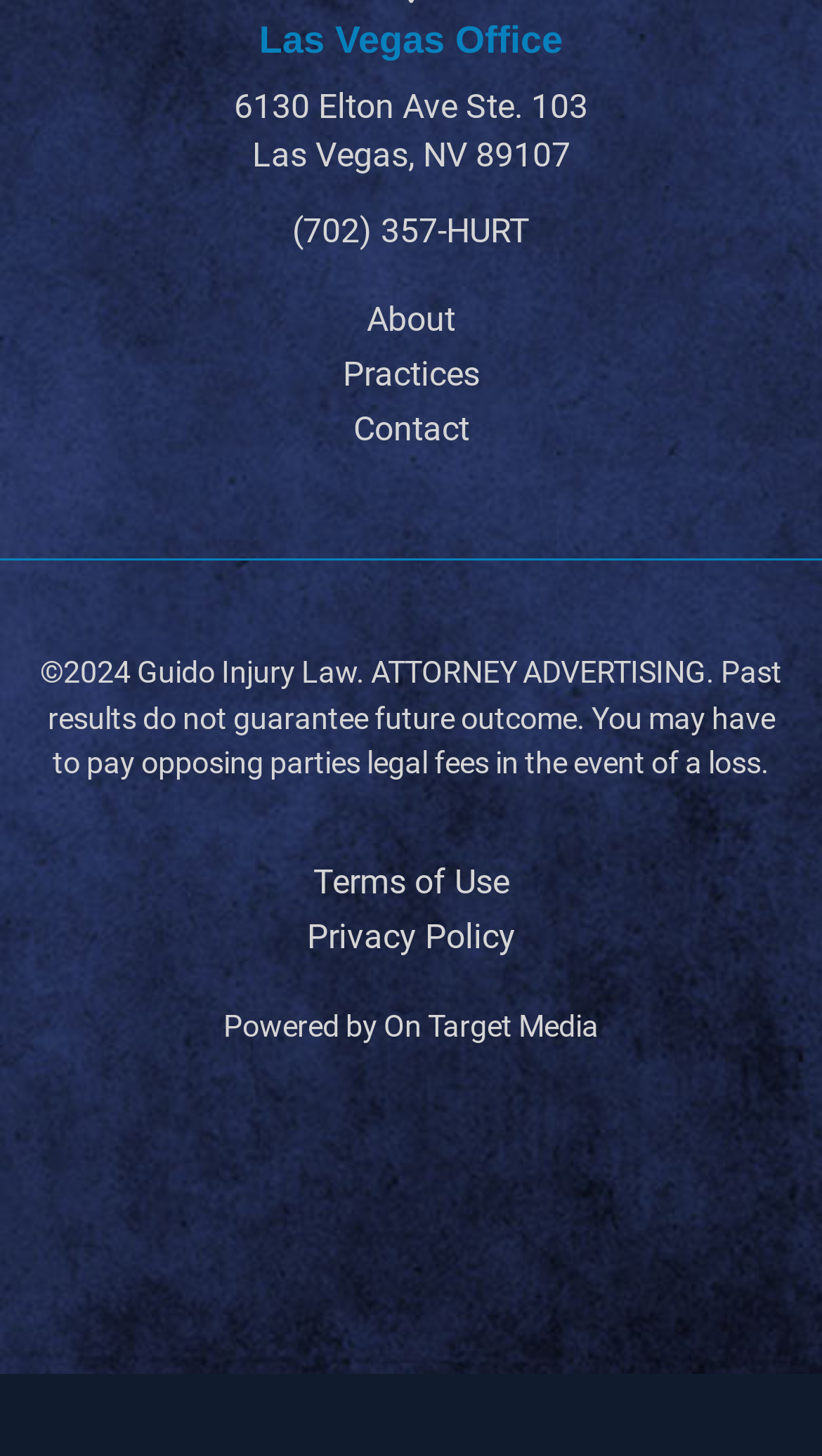Please identify the bounding box coordinates of the clickable area that will allow you to execute the instruction: "Explore legal practices".

[0.417, 0.243, 0.583, 0.271]